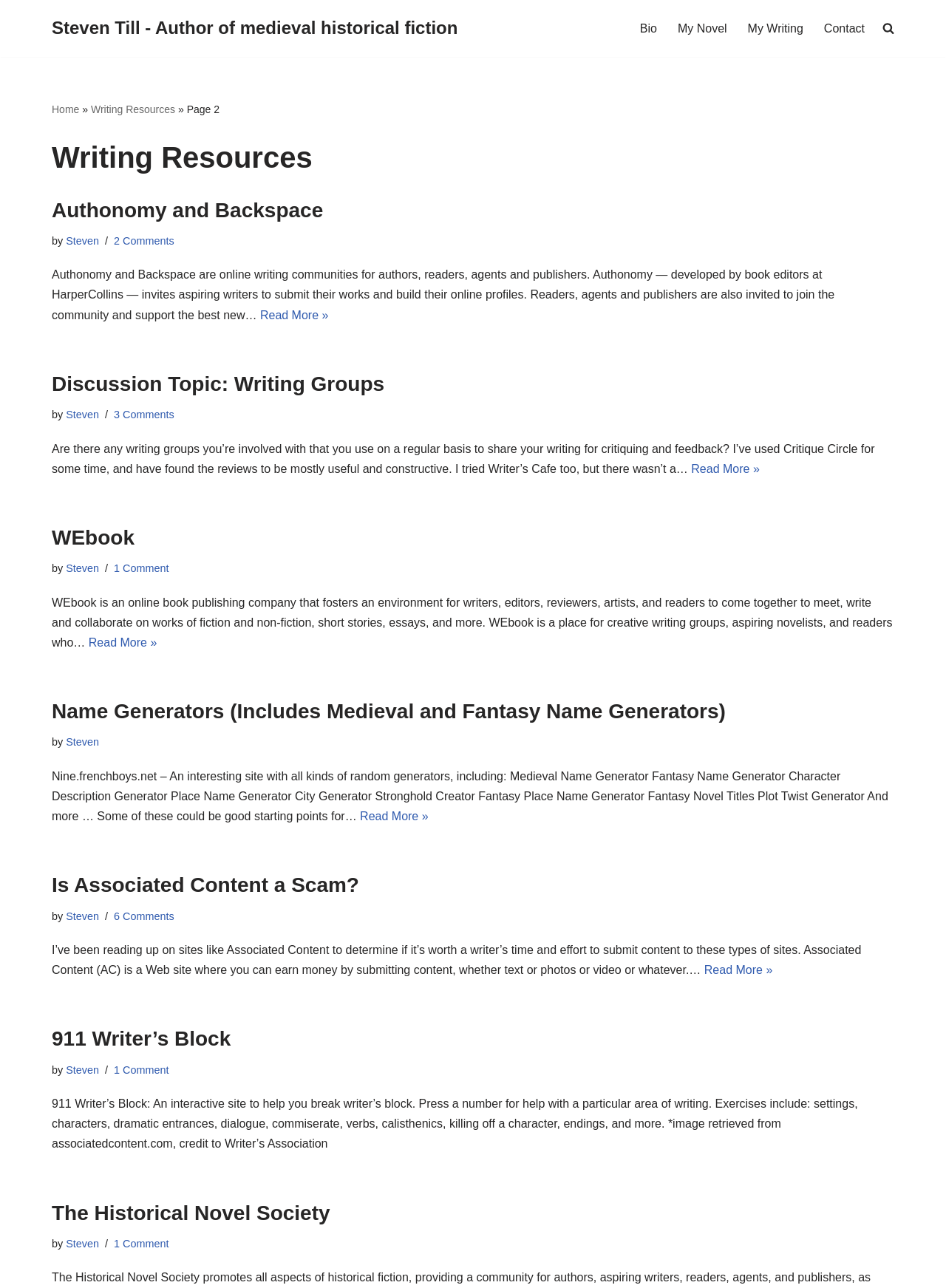What is the purpose of Authonomy?
Using the image, elaborate on the answer with as much detail as possible.

I found this answer by reading the article titled 'Authonomy and Backspace'. The text describes Authonomy as an online writing community for authors, readers, agents, and publishers, where aspiring writers can submit their works and build their online profiles.